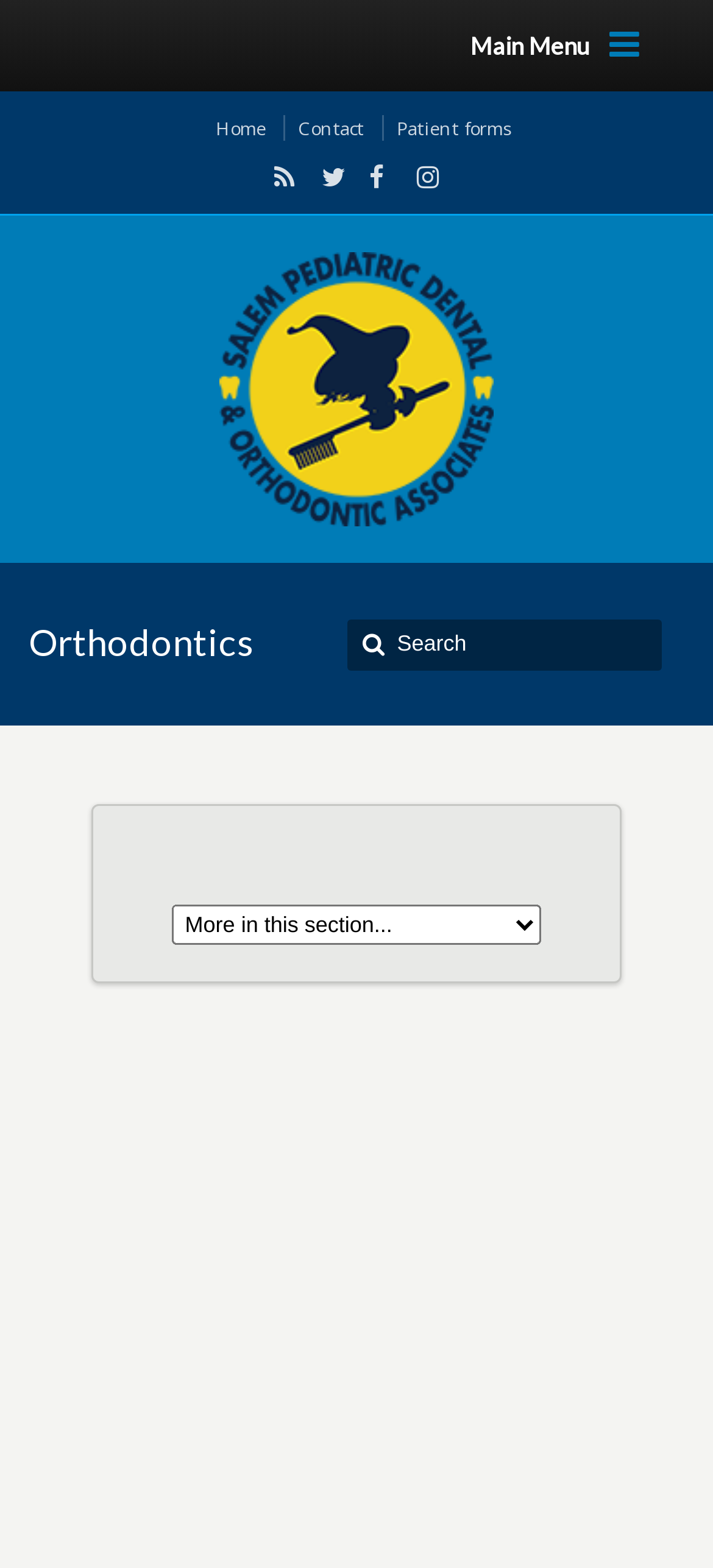Find the bounding box coordinates of the element to click in order to complete the given instruction: "Click on the Main Menu."

[0.0, 0.0, 1.0, 0.058]